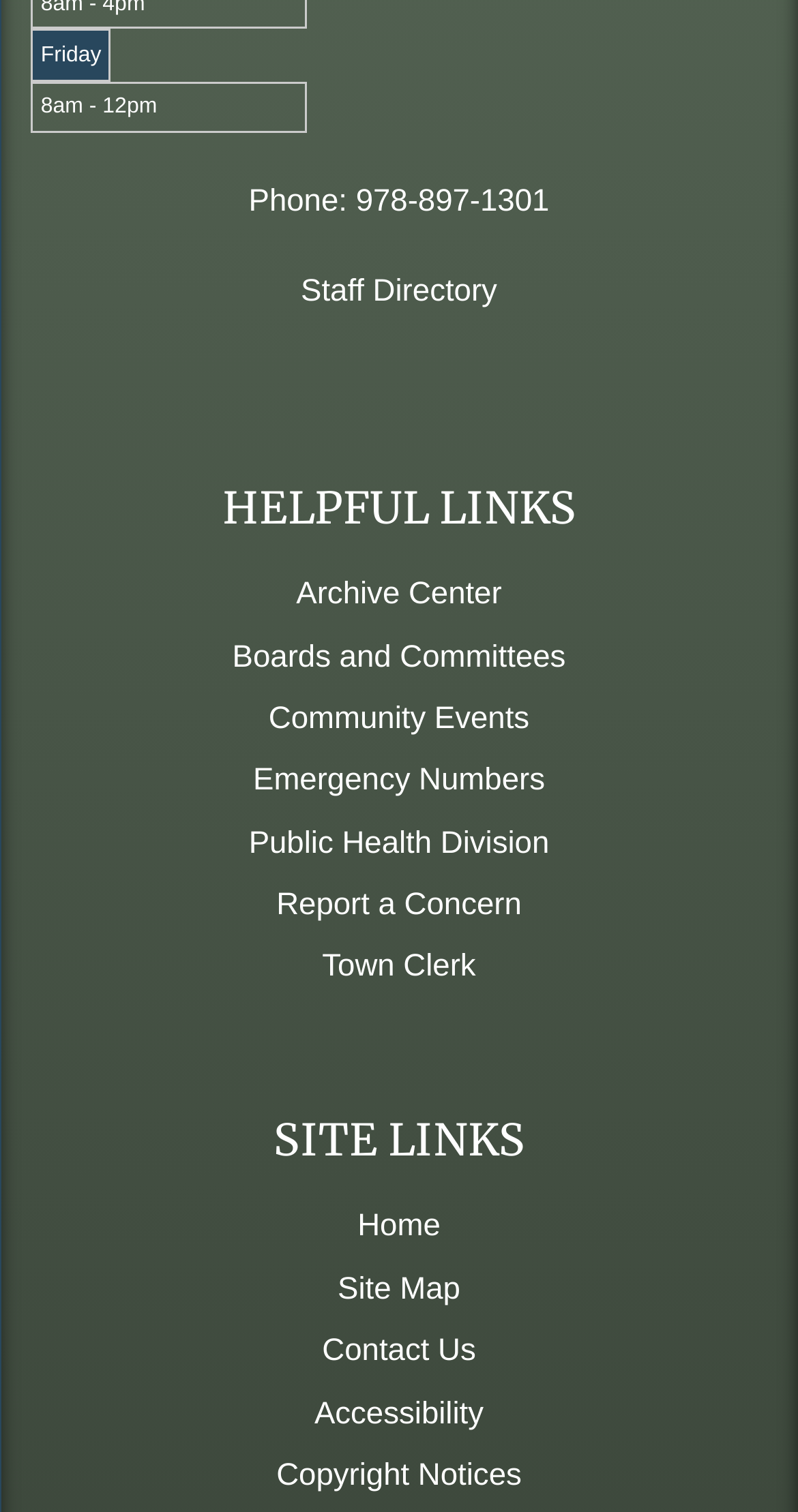Please determine the bounding box coordinates of the area that needs to be clicked to complete this task: 'Go to the home page'. The coordinates must be four float numbers between 0 and 1, formatted as [left, top, right, bottom].

[0.448, 0.8, 0.552, 0.823]